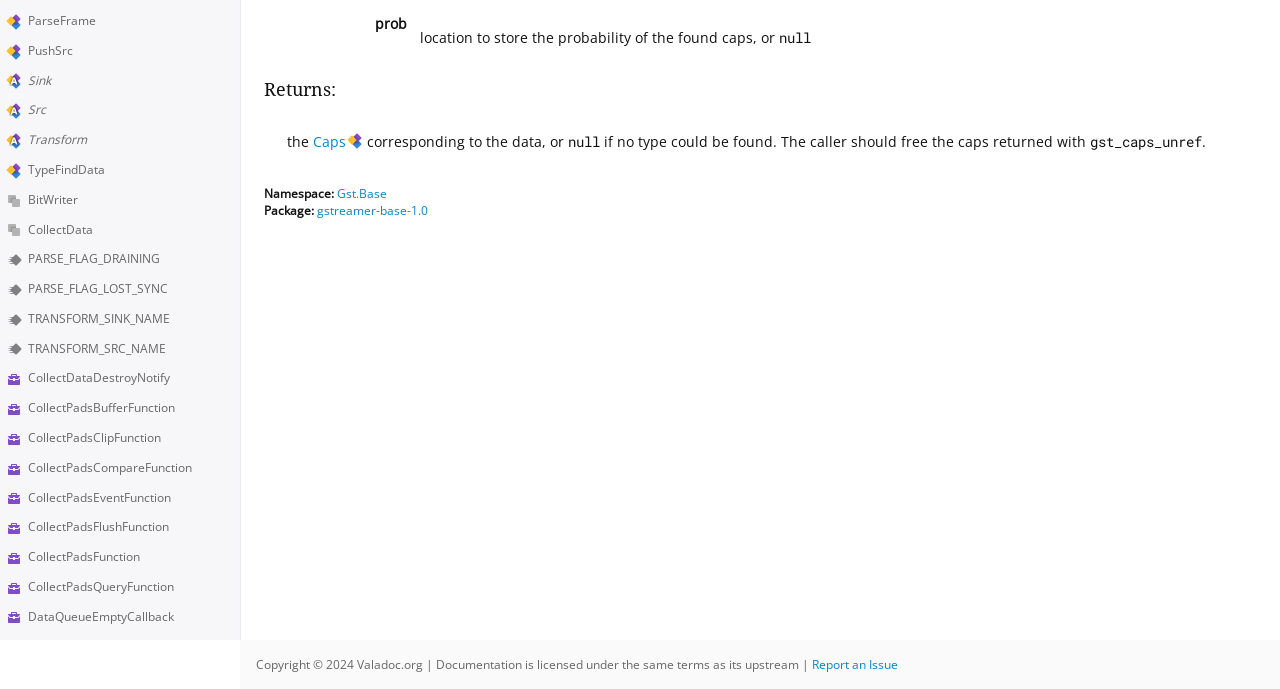Using the webpage screenshot and the element description TRANSFORM_SRC_NAME, determine the bounding box coordinates. Specify the coordinates in the format (top-left x, top-left y, bottom-right x, bottom-right y) with values ranging from 0 to 1.

[0.022, 0.493, 0.13, 0.518]